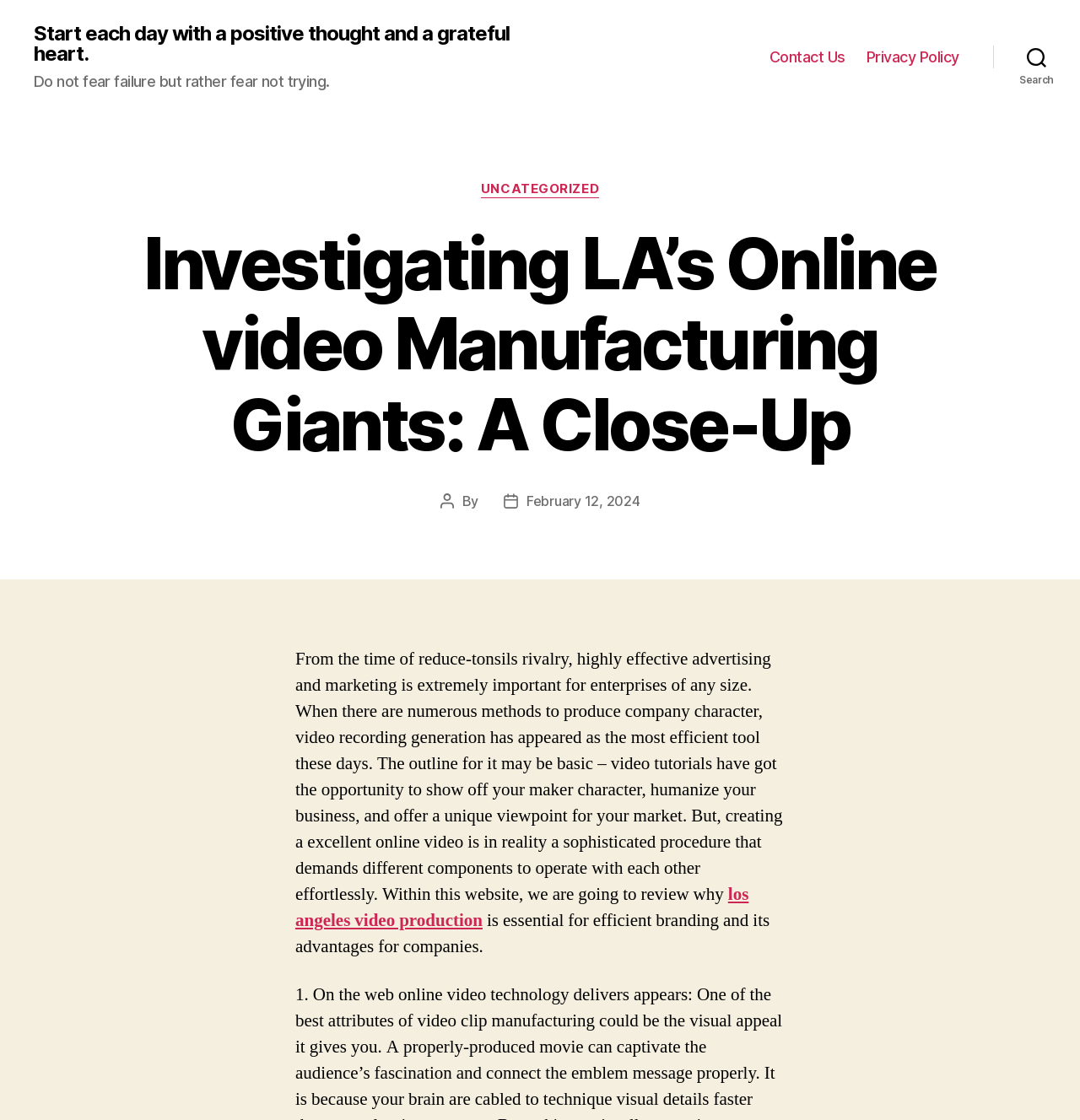What is the topic of the webpage? Observe the screenshot and provide a one-word or short phrase answer.

LA’s Online video Manufacturing Giants